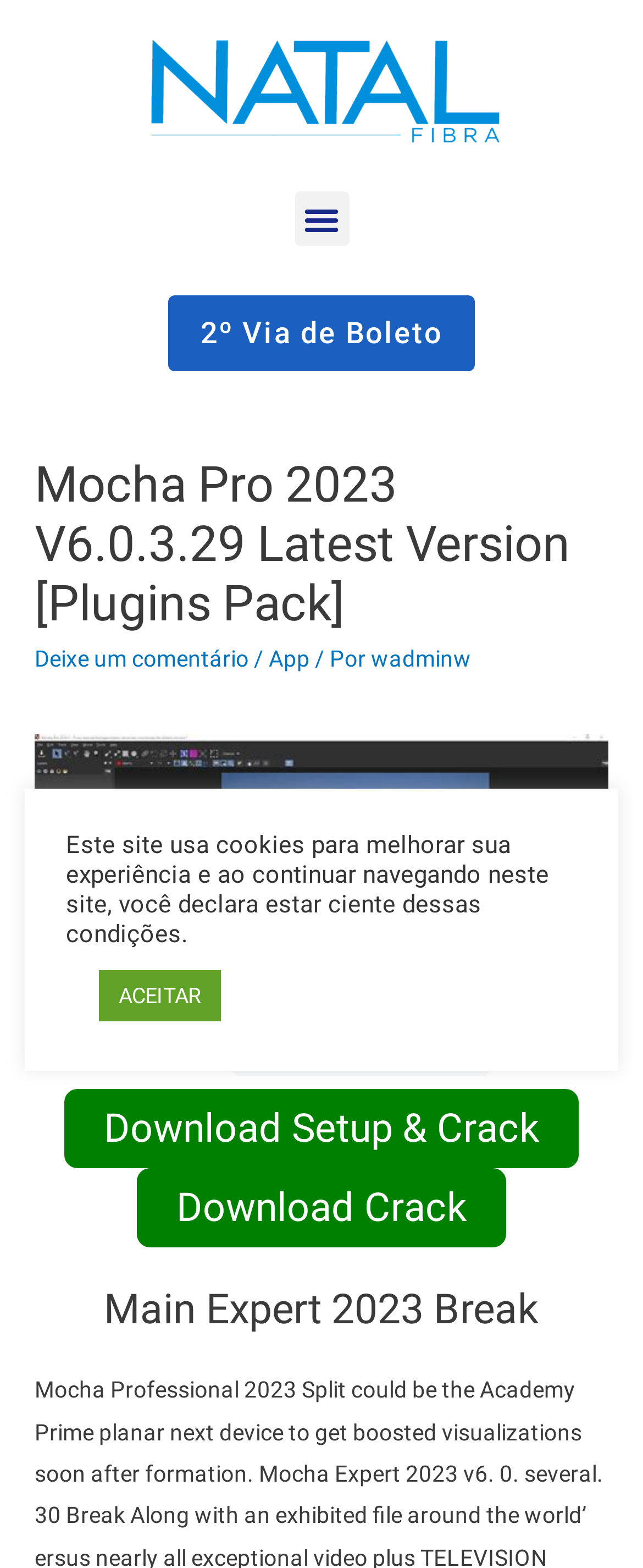Please identify the bounding box coordinates of where to click in order to follow the instruction: "Toggle the menu".

[0.458, 0.123, 0.542, 0.157]